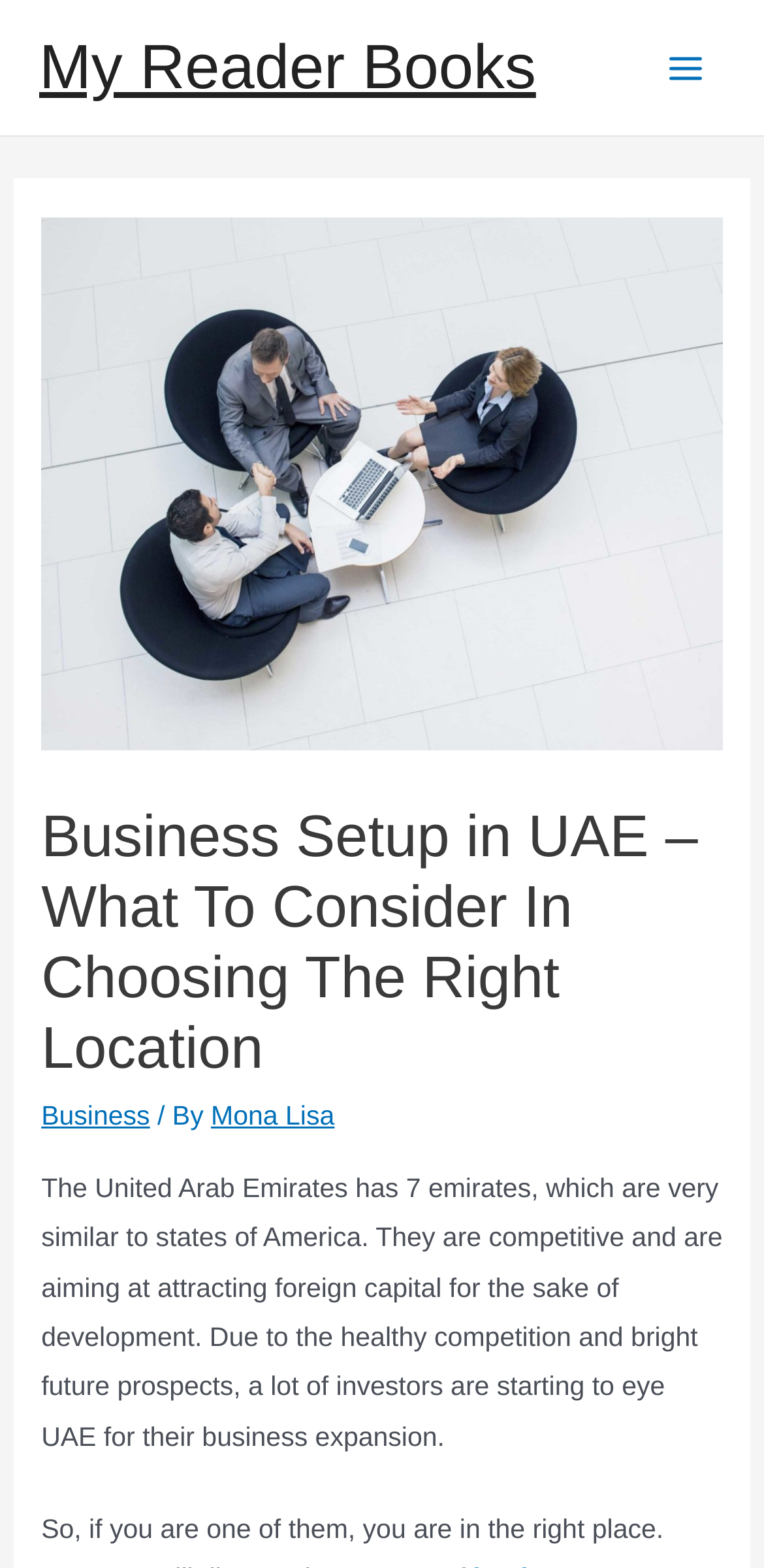What is the relationship between the emirates and states of America?
Based on the visual, give a brief answer using one word or a short phrase.

Very similar